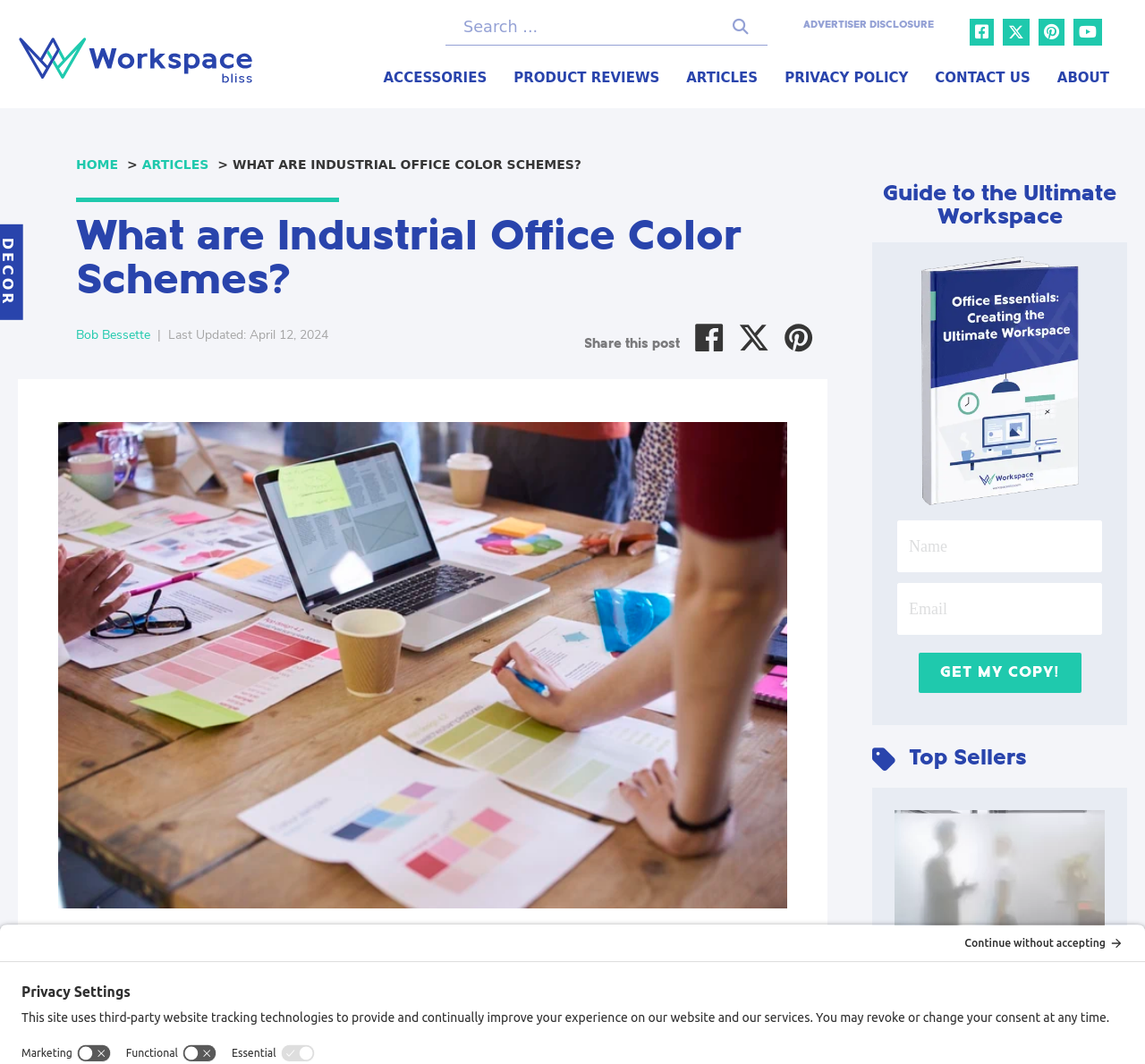Please find the bounding box coordinates of the element that you should click to achieve the following instruction: "Click on the 'ACCESSORIES' link". The coordinates should be presented as four float numbers between 0 and 1: [left, top, right, bottom].

[0.335, 0.062, 0.425, 0.084]